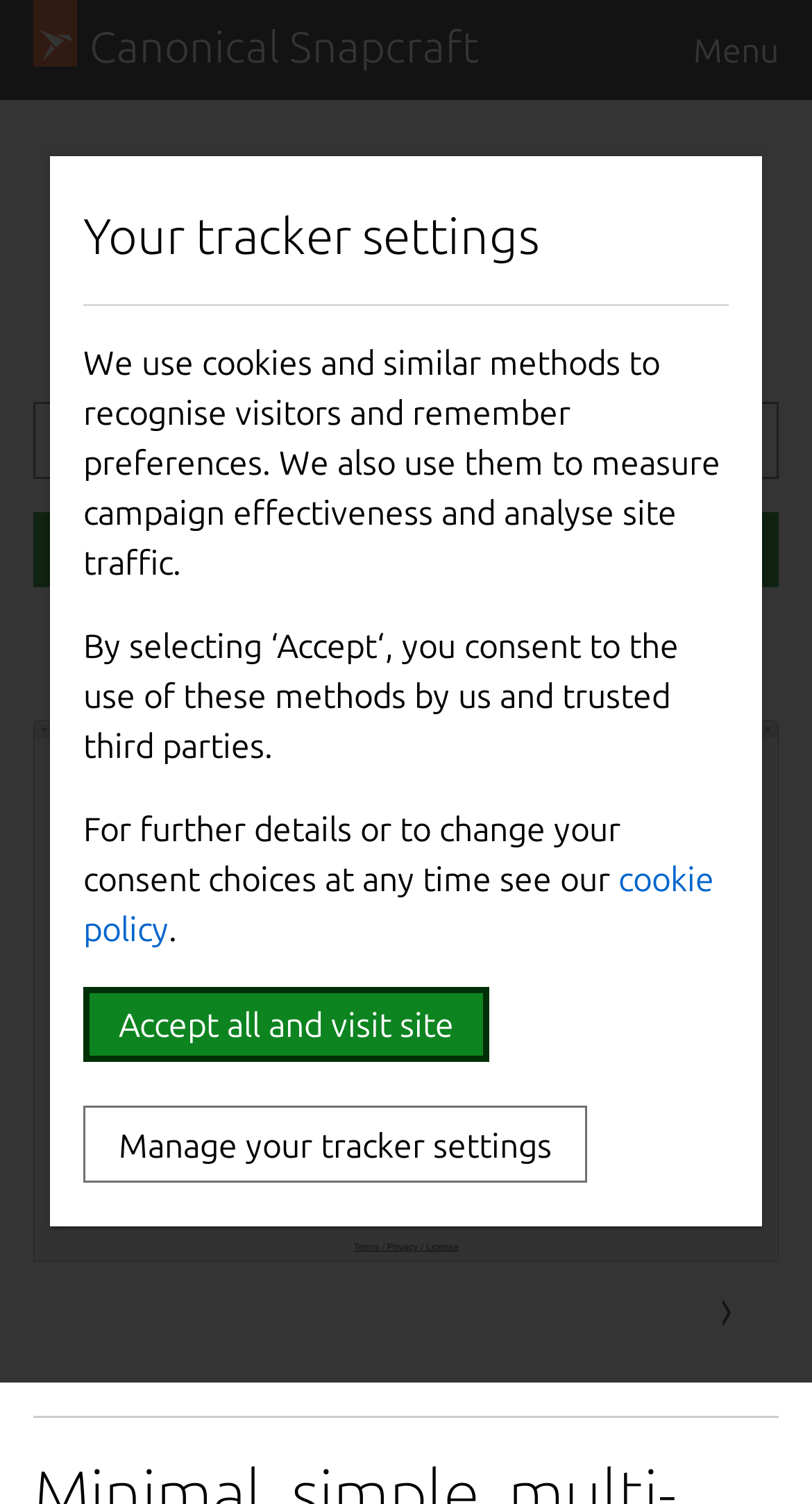Respond to the question with just a single word or phrase: 
What is the purpose of the 'Install' button?

To install Quadrix